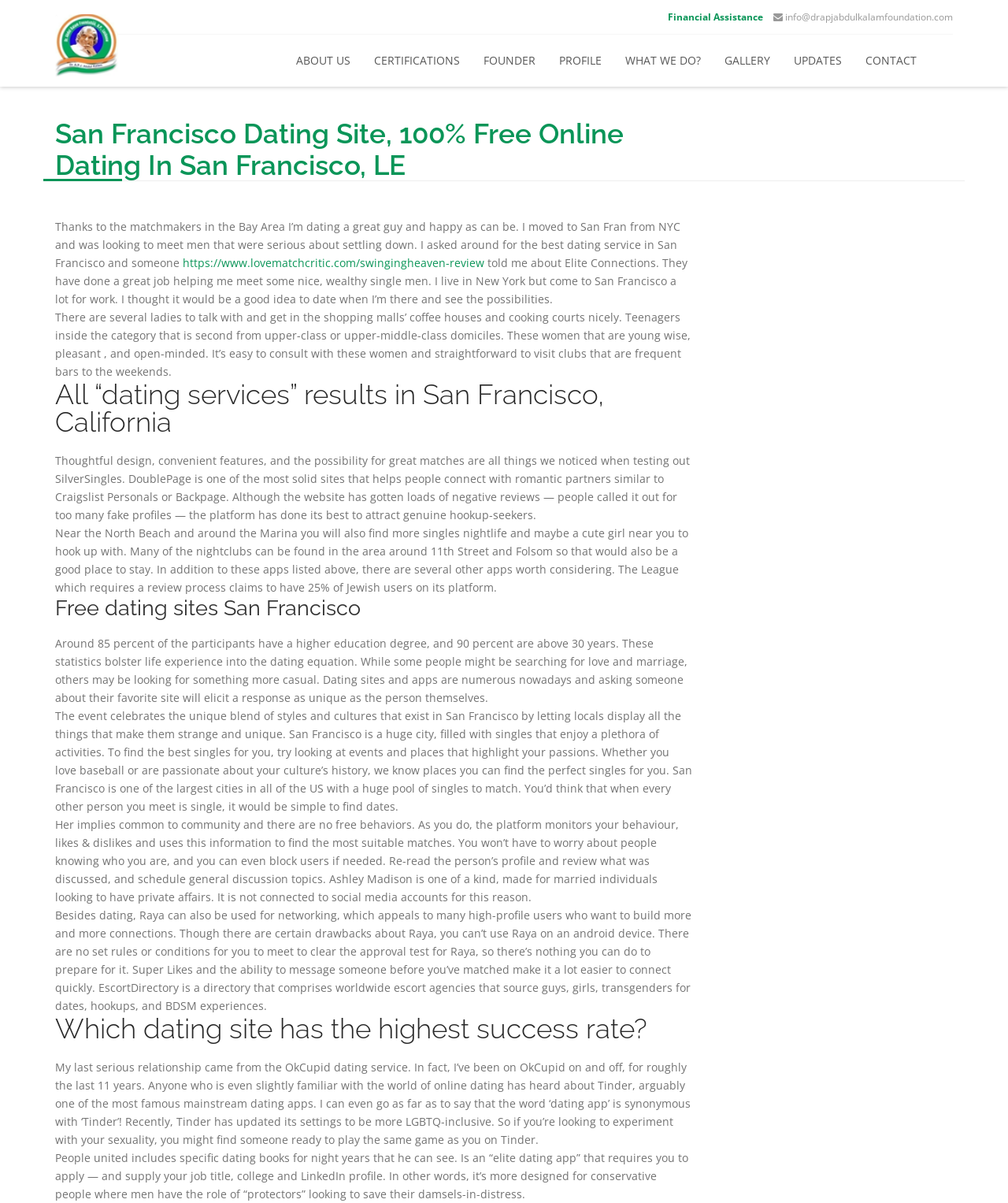What is the purpose of the Elite Connections service?
Please craft a detailed and exhaustive response to the question.

According to the webpage, Elite Connections is a dating service that helps people meet wealthy single men, as mentioned in the testimonial of a user who used the service to meet nice, wealthy single men.